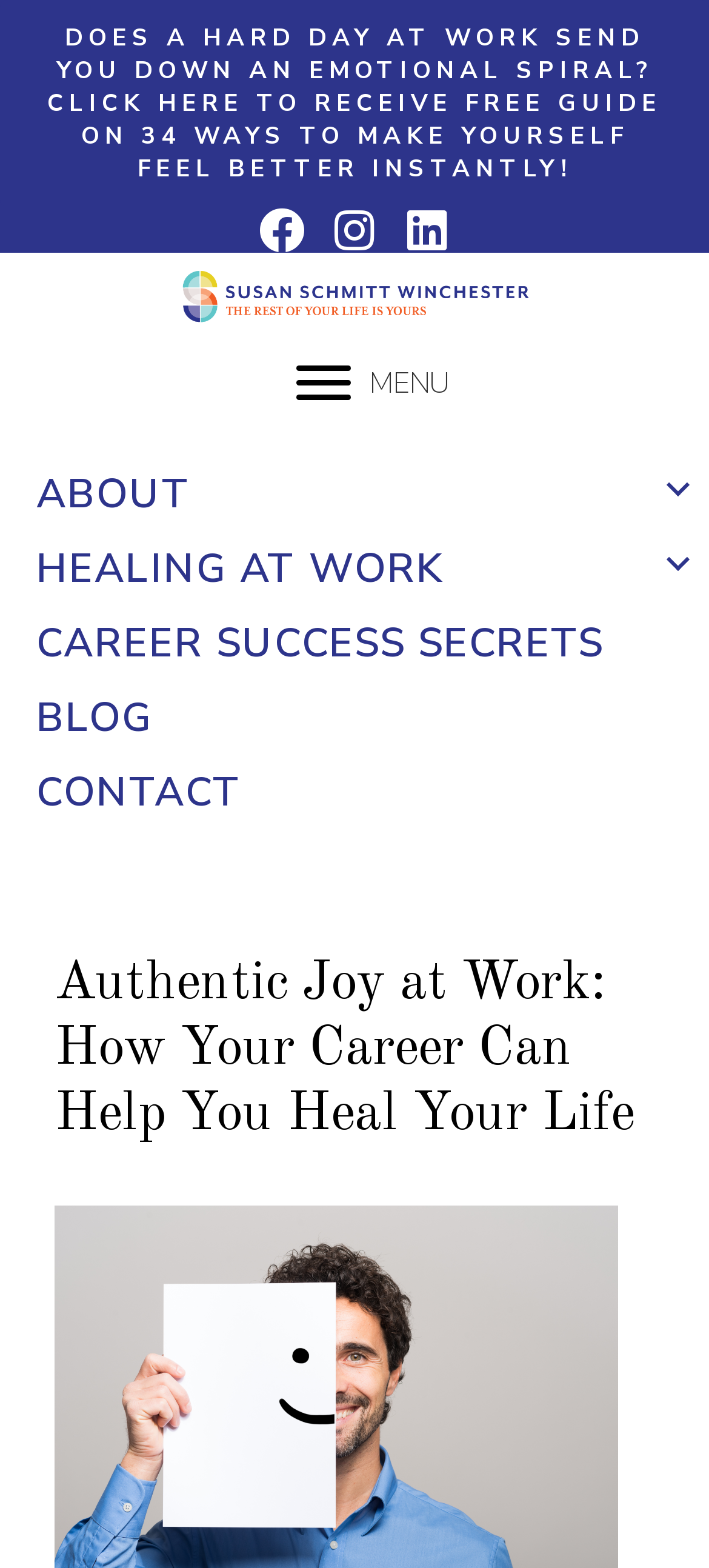Determine the coordinates of the bounding box for the clickable area needed to execute this instruction: "Click the 'MENU' button".

[0.397, 0.225, 0.654, 0.265]